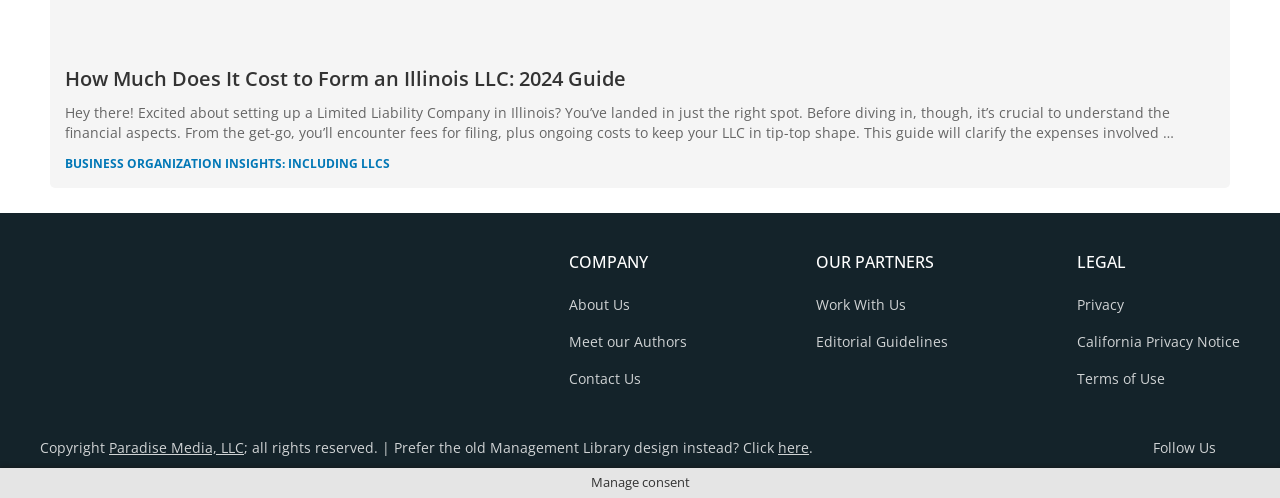Locate the bounding box coordinates of the area where you should click to accomplish the instruction: "Click the link to learn about business organization insights".

[0.051, 0.312, 0.305, 0.346]